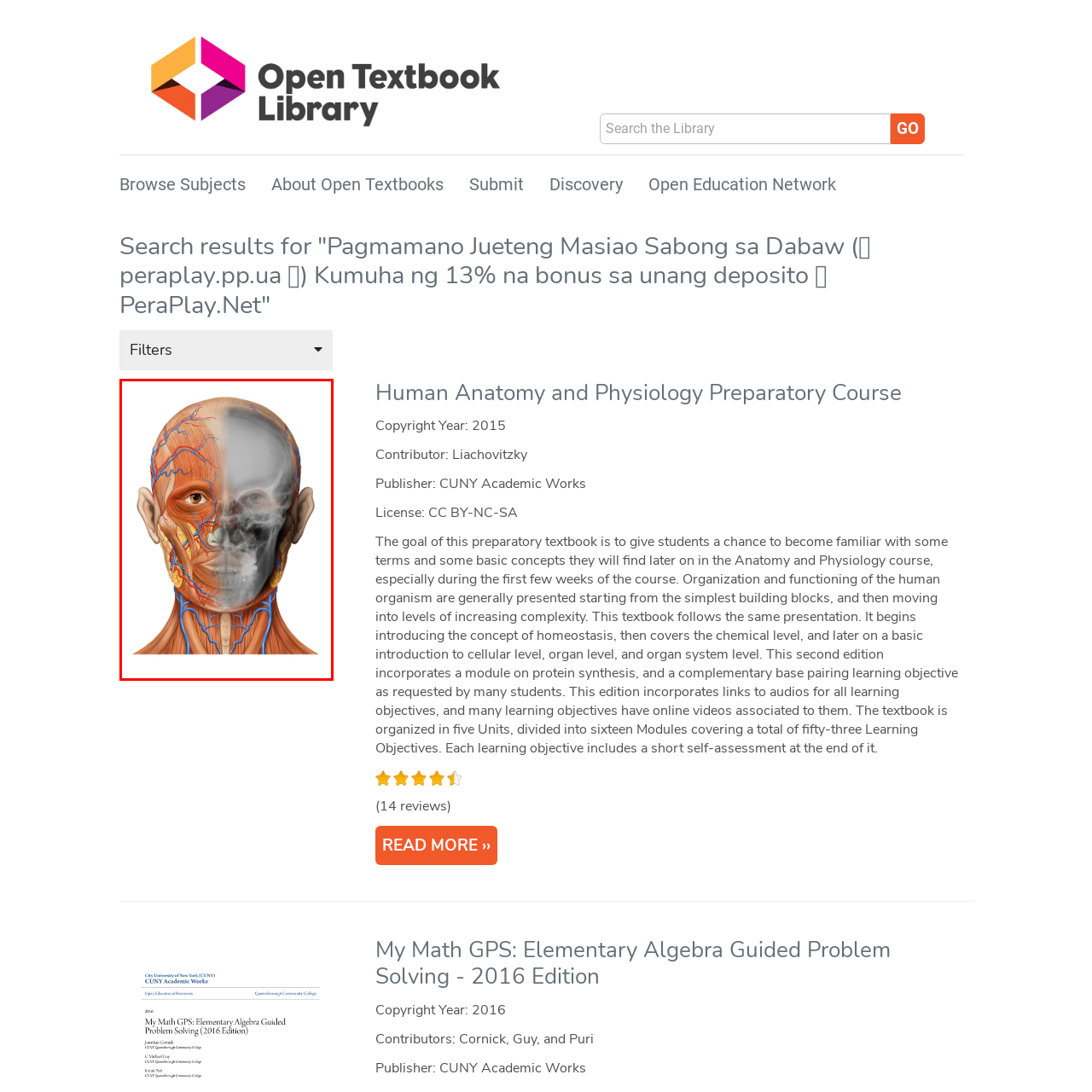What is highlighted in the image?
Look closely at the image marked with a red bounding box and answer the question with as much detail as possible, drawing from the image.

The intricate details in the image highlight the network of blood vessels and the various layers of facial musculature, providing a clear visualization that aids in the study of the human body's structure and function.